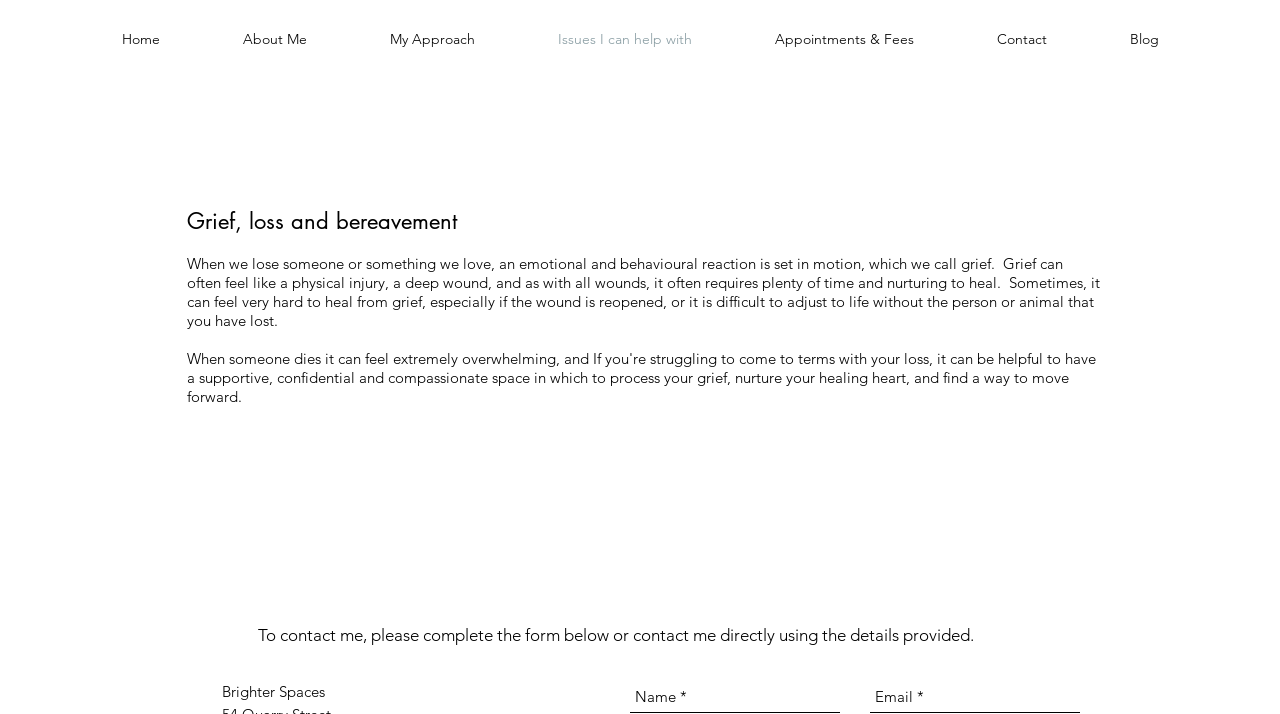Given the element description "Appointments & Fees", identify the bounding box of the corresponding UI element.

[0.573, 0.02, 0.746, 0.09]